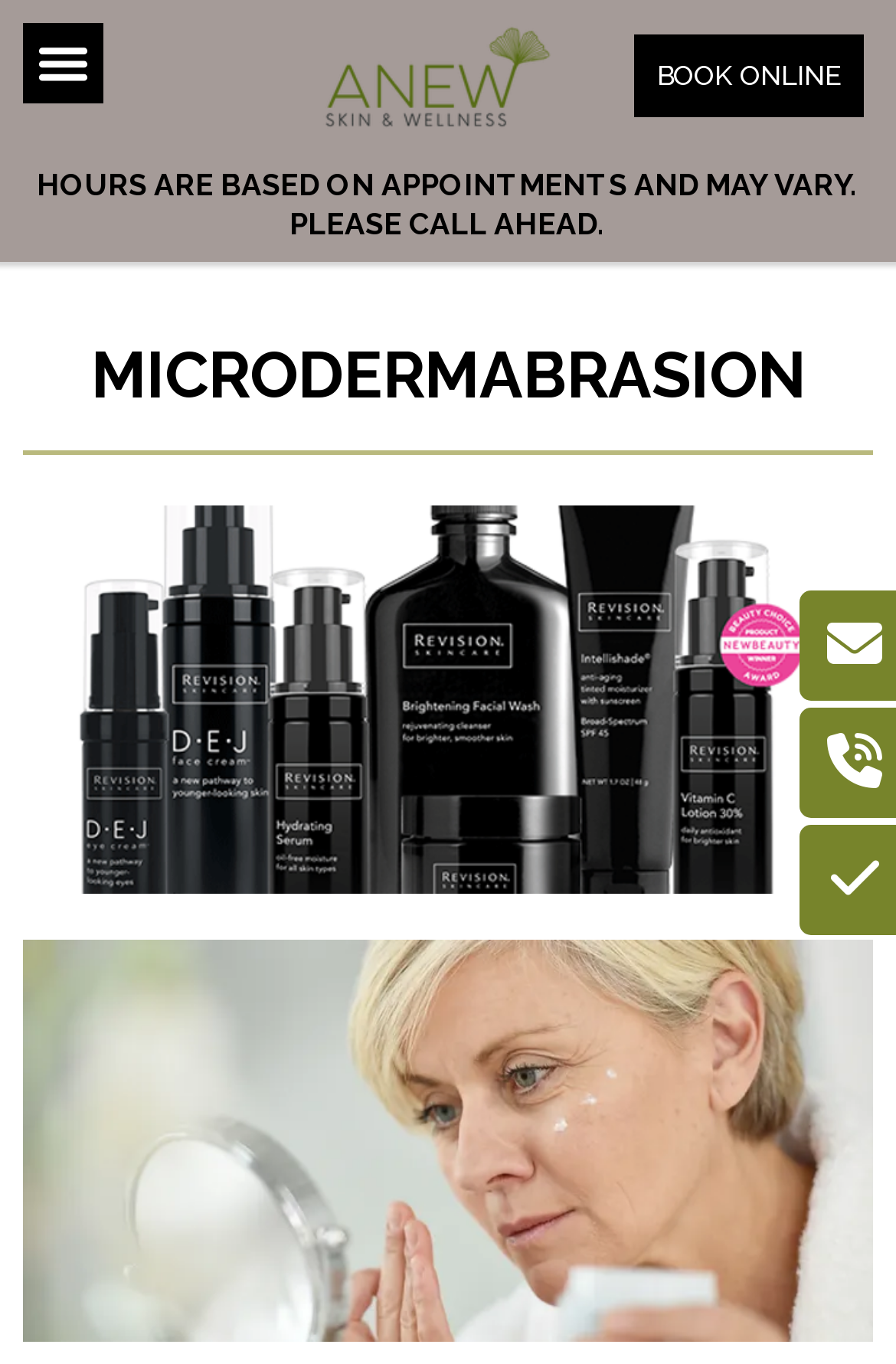Analyze and describe the webpage in a detailed narrative.

The webpage is about Anew Skin and Wellness of Brookfield, a skin care center that offers various services including Revision Skincare, Visual Changes, and Skin Science Microdermabrasion. 

At the top left corner, there is a button labeled "Menu Toggle". Next to it, on the top center, is the logo of Anew Skin & Wellness, which is an image. On the top right corner, there is a link to "BOOK ONLINE". 

Below the top section, there is a heading that informs visitors that the hours of operation are based on appointments and may vary, and it is recommended to call ahead. 

Underneath this heading, there is a section dedicated to Microdermabrasion. Within this section, there are two images: one showcasing Revision skin care products and another related to skin care in general.